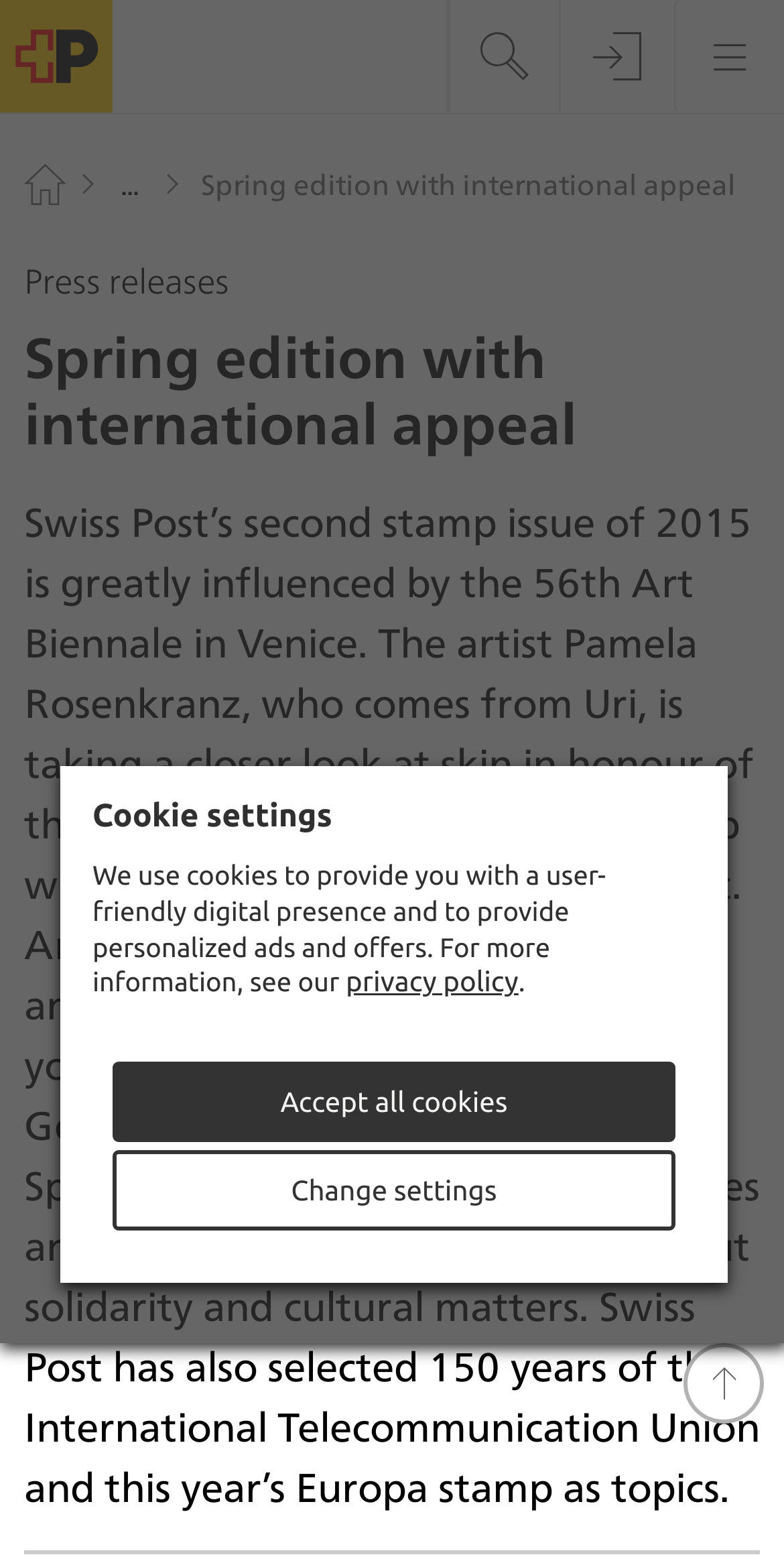Please examine the image and provide a detailed answer to the question: What is the topic of the Europa stamp?

The topic of the Europa stamp is the International Telecommunication Union, as mentioned in the text 'Swiss Post has also selected 150 years of the International Telecommunication Union and this year’s Europa stamp as topics.'